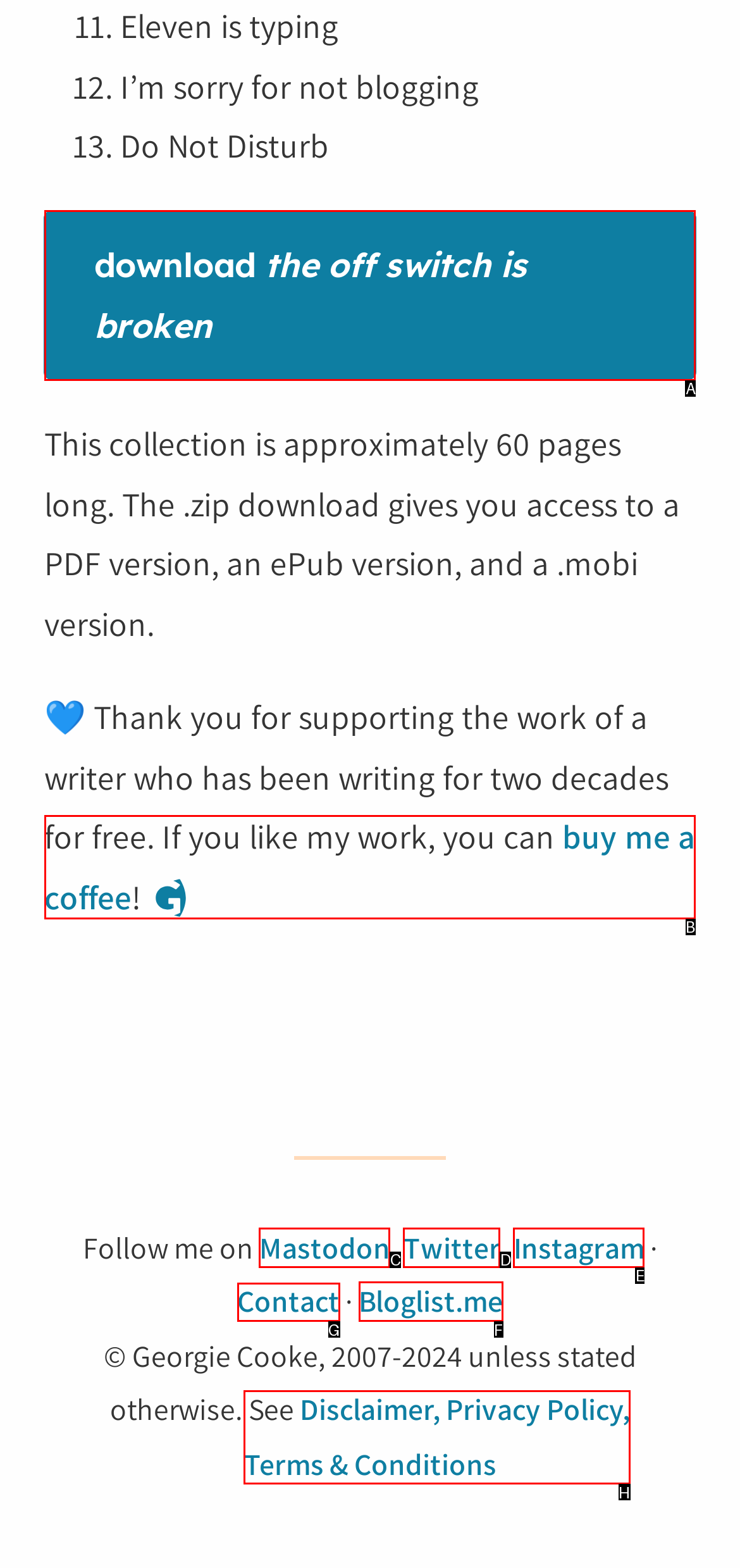Given the task: contact the author, tell me which HTML element to click on.
Answer with the letter of the correct option from the given choices.

G